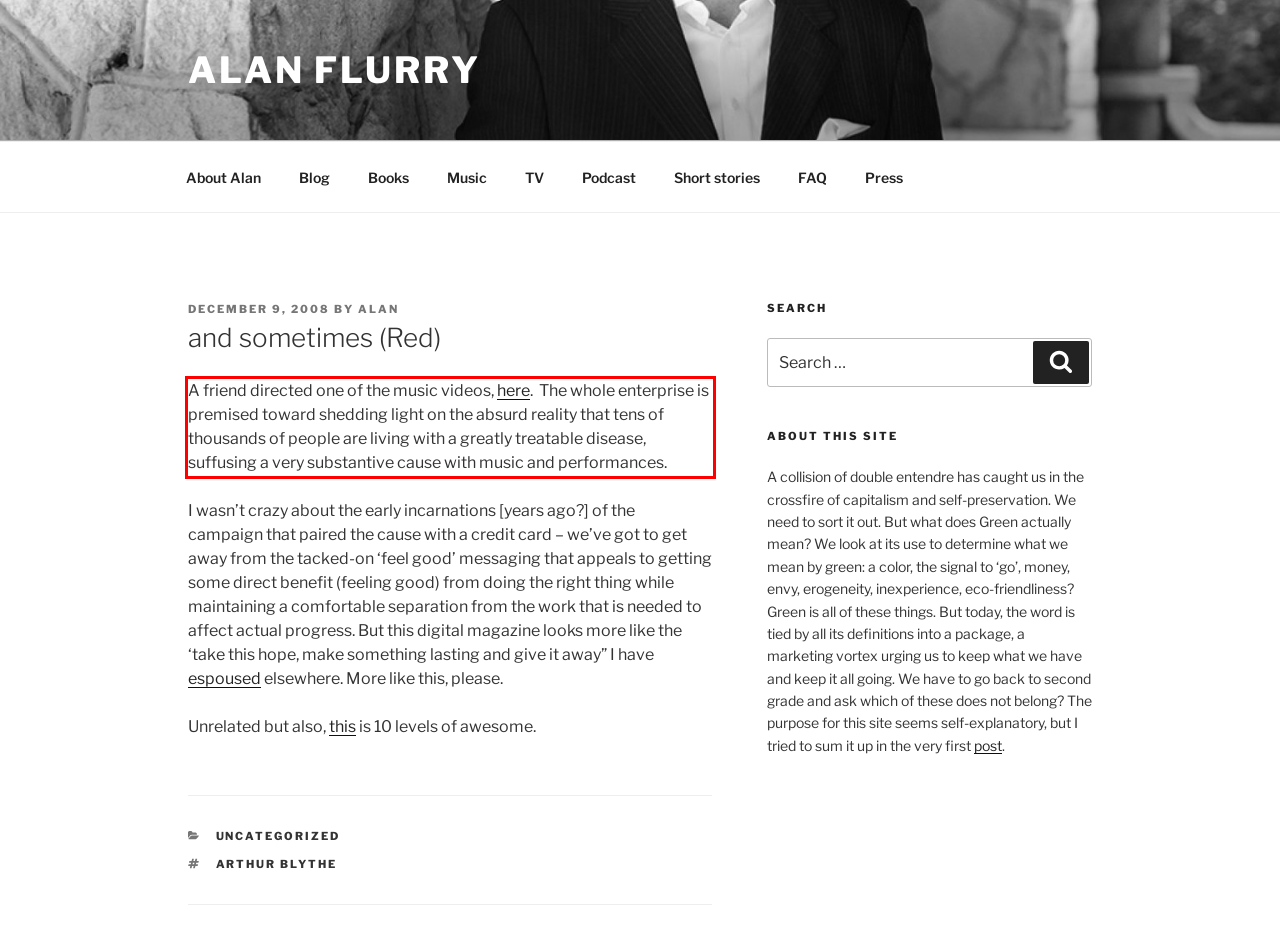By examining the provided screenshot of a webpage, recognize the text within the red bounding box and generate its text content.

A friend directed one of the music videos, here. The whole enterprise is premised toward shedding light on the absurd reality that tens of thousands of people are living with a greatly treatable disease, suffusing a very substantive cause with music and performances.